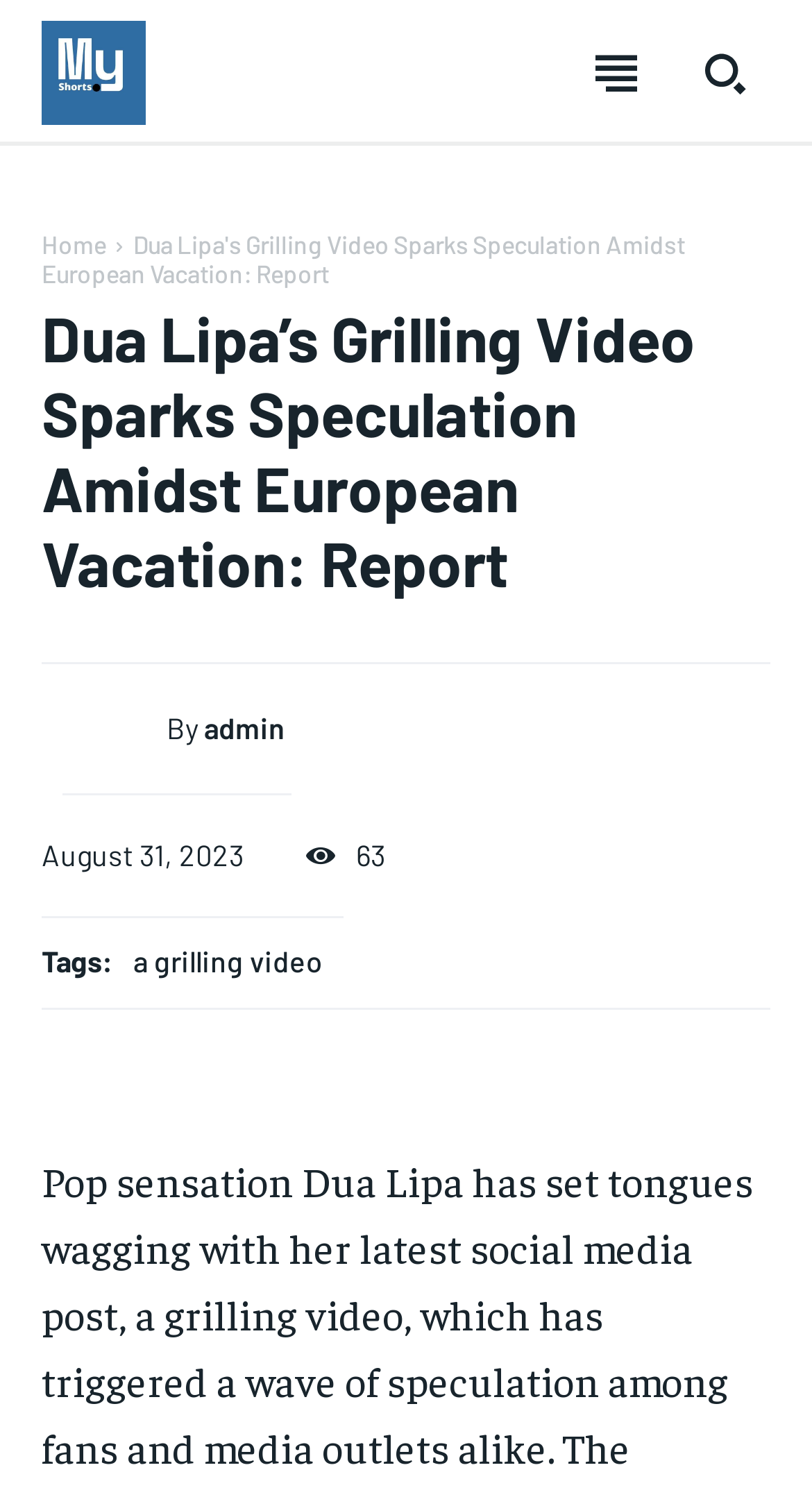Specify the bounding box coordinates of the area that needs to be clicked to achieve the following instruction: "Check out VIRAL SHORTS".

[0.555, 0.406, 0.869, 0.448]